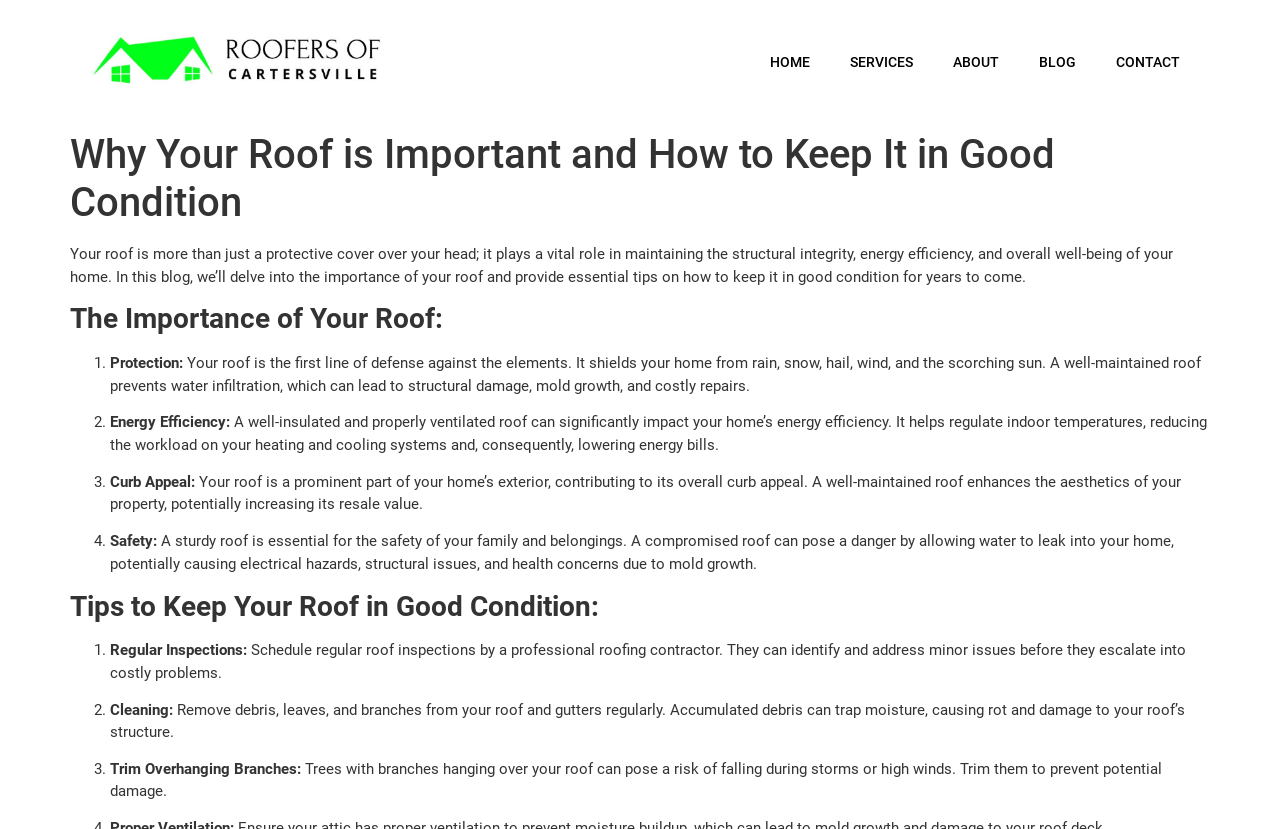Identify the primary heading of the webpage and provide its text.

Why Your Roof is Important and How to Keep It in Good Condition